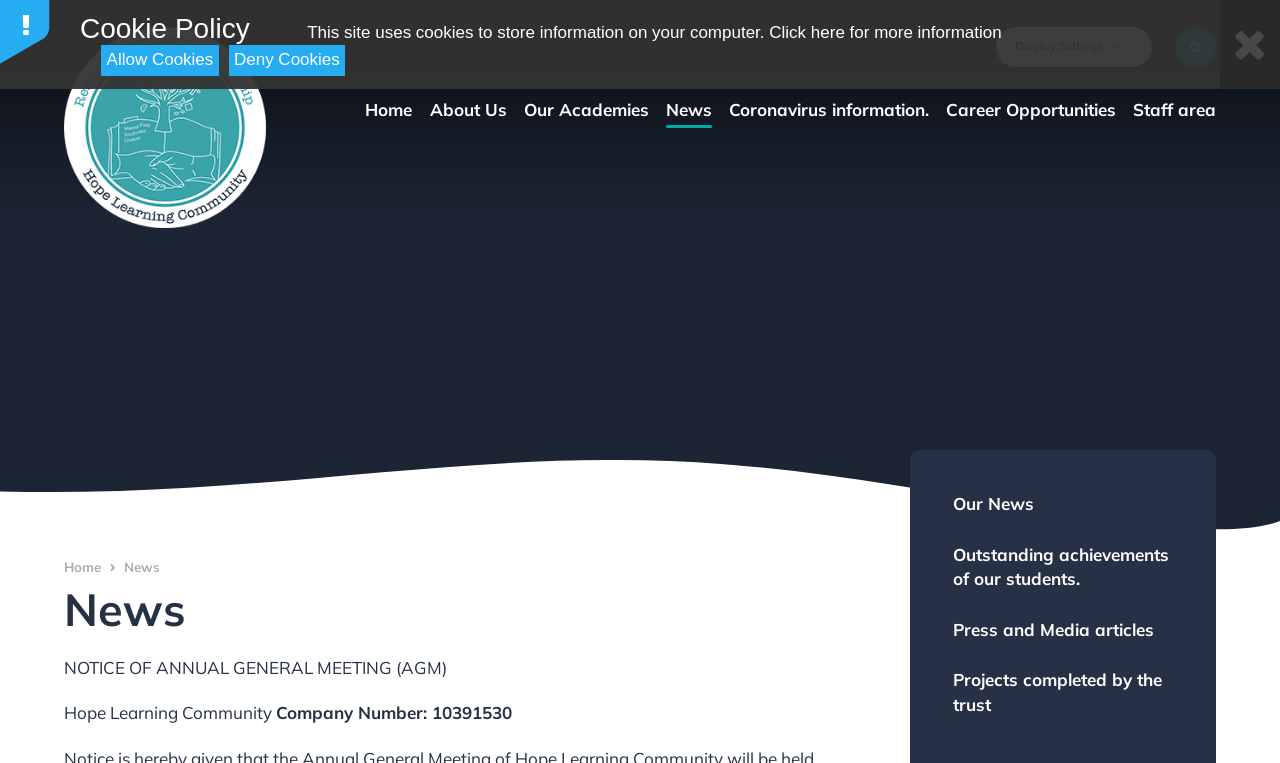How many buttons are there in the cookie settings section?
Using the visual information from the image, give a one-word or short-phrase answer.

3